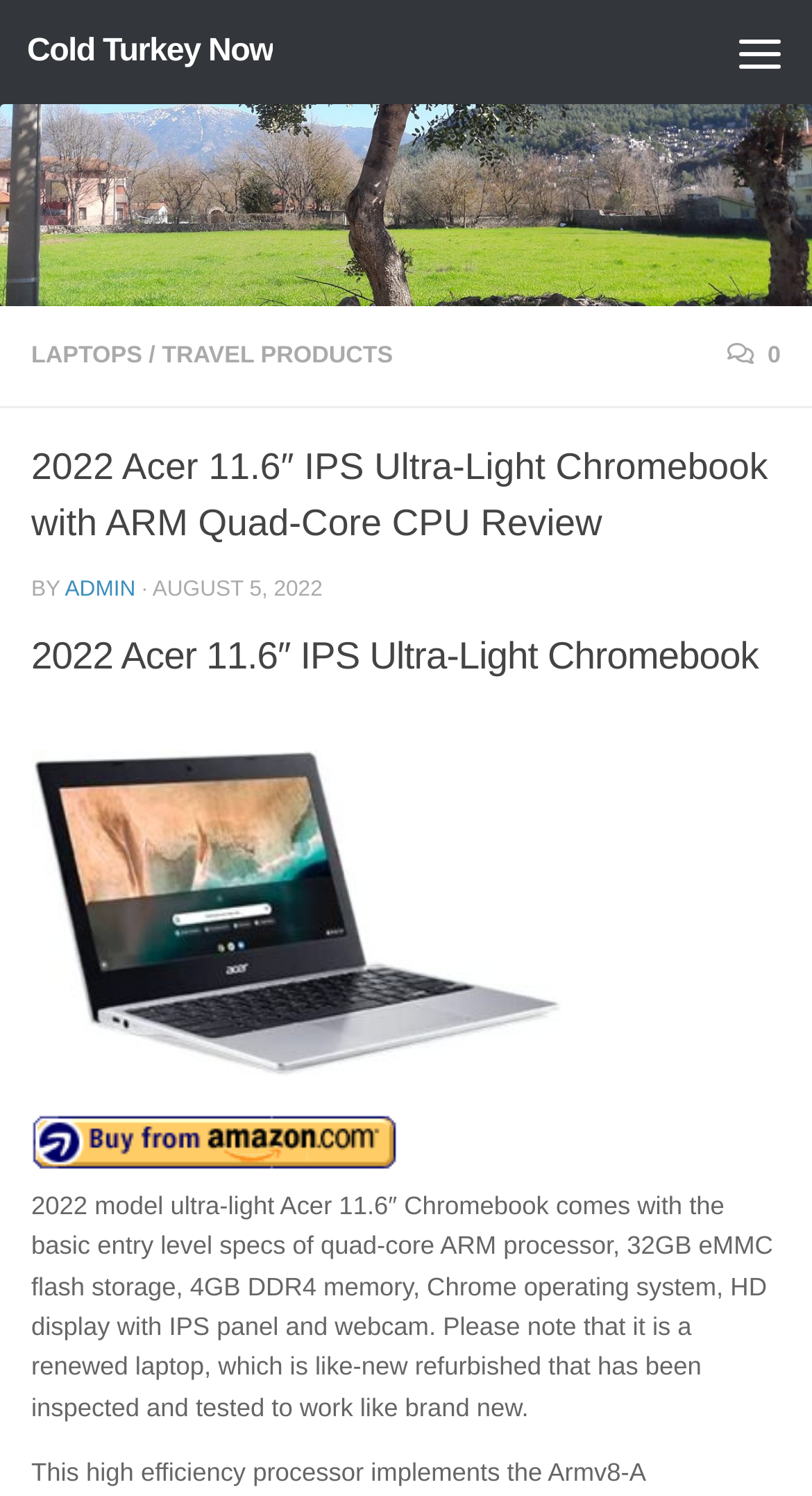Your task is to find and give the main heading text of the webpage.

2022 Acer 11.6″ IPS Ultra-Light Chromebook with ARM Quad-Core CPU Review